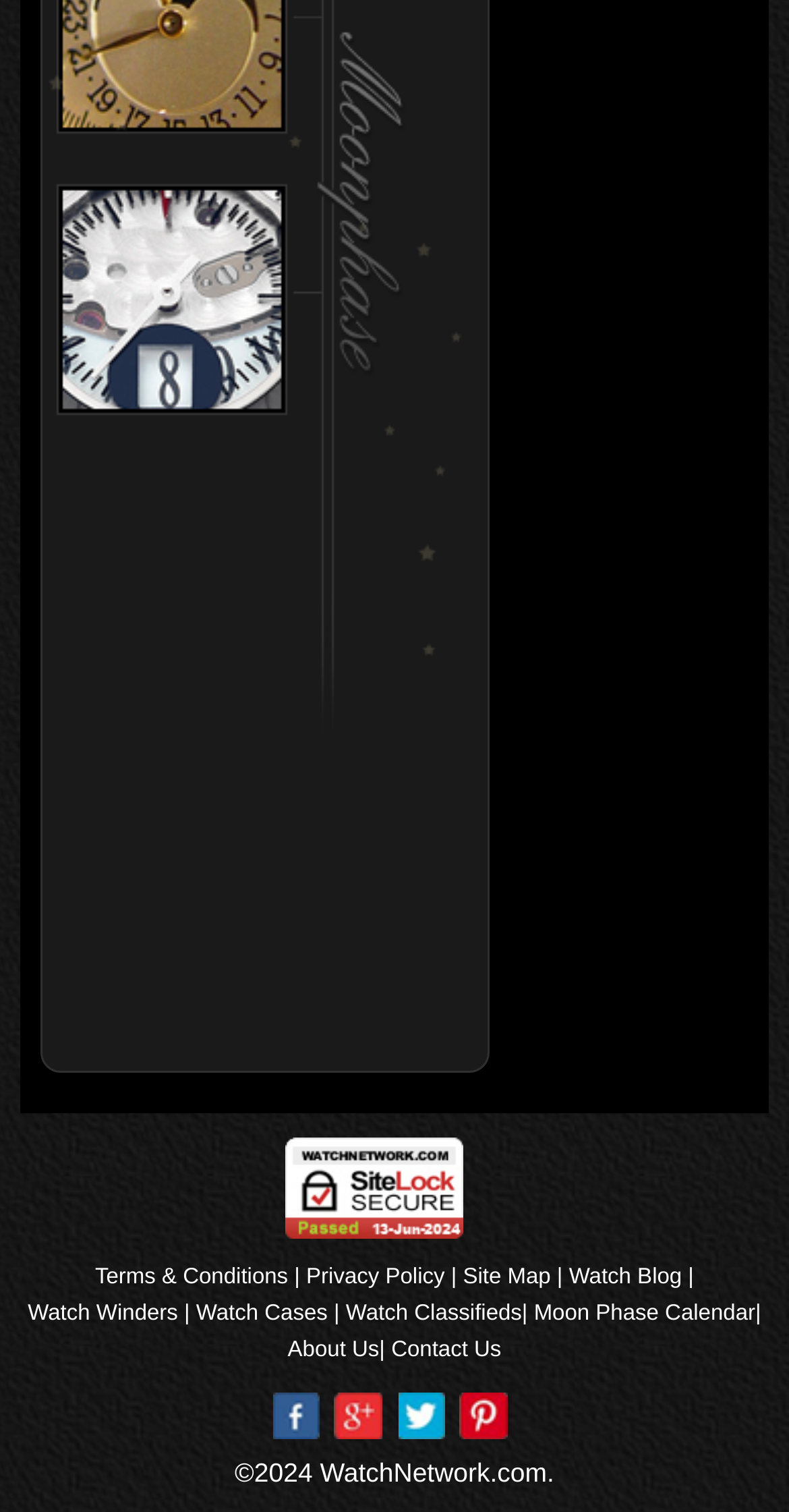What is the first link in the 'Terms & Conditions | Privacy Policy | Site Map | ...' section?
Please use the image to deliver a detailed and complete answer.

The first link in the section is 'Terms & Conditions', which is located in the second table cell of the second table row.